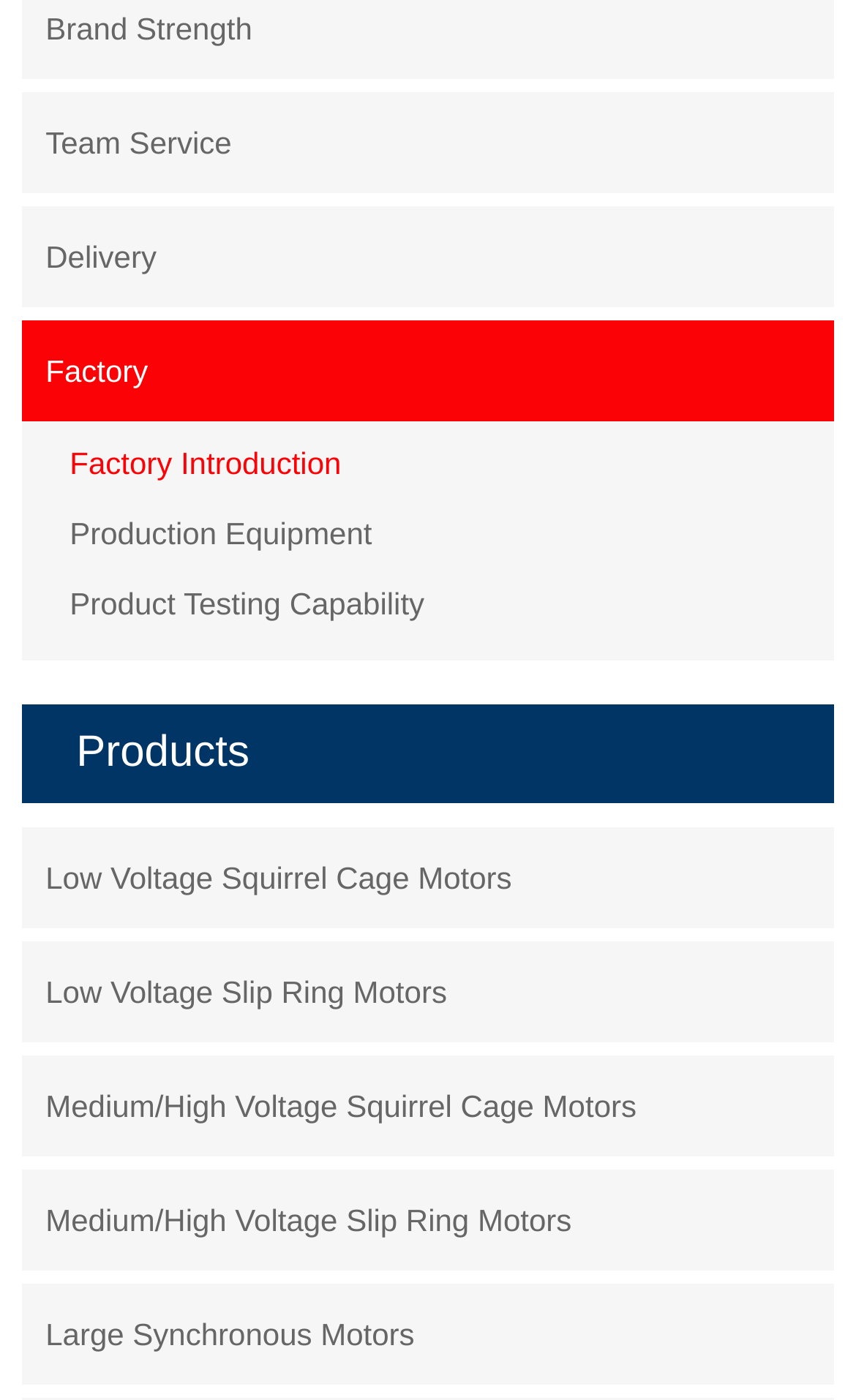Please locate the bounding box coordinates of the element that should be clicked to achieve the given instruction: "Check product testing capability".

[0.081, 0.415, 0.975, 0.446]